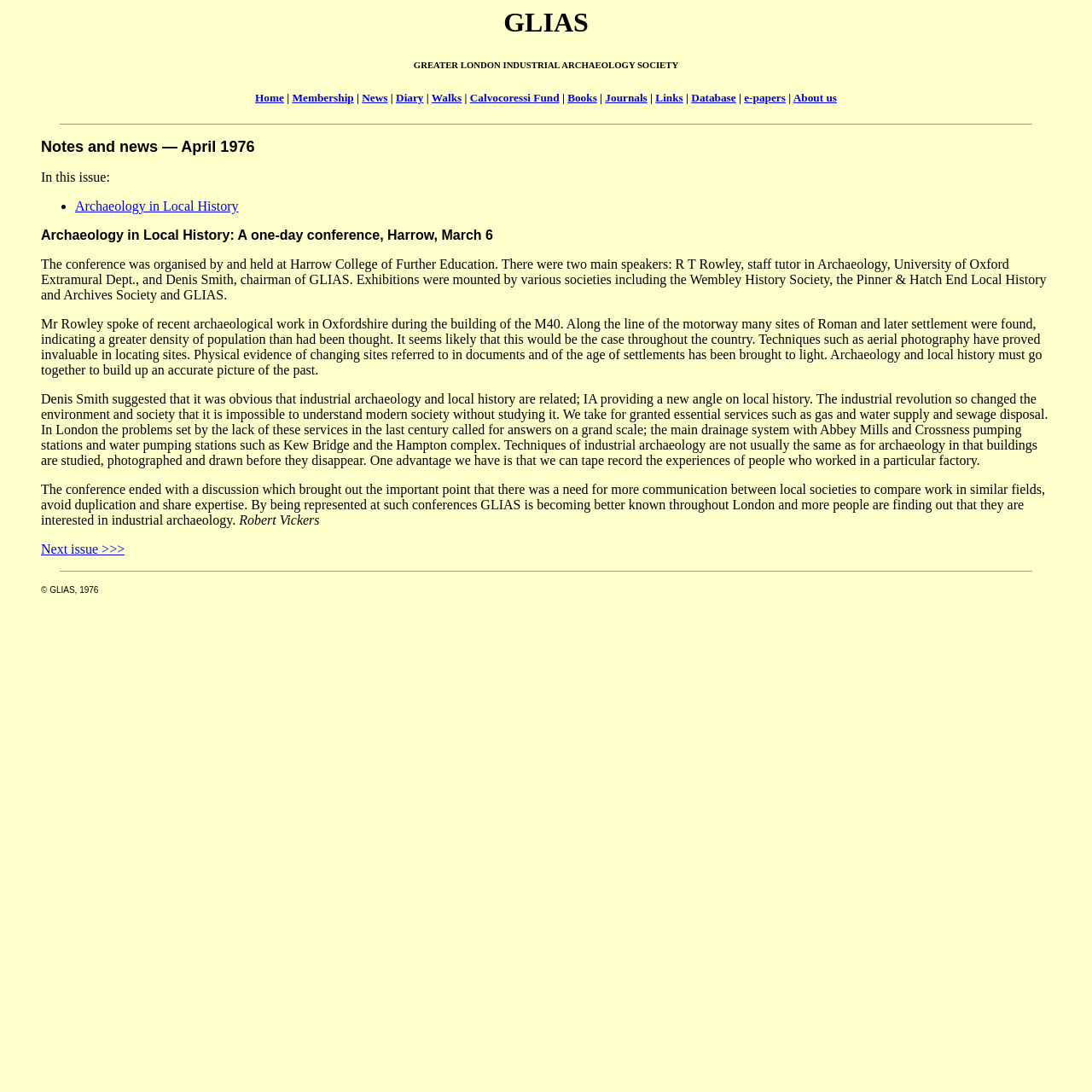Locate the bounding box coordinates of the area where you should click to accomplish the instruction: "Learn about GLIAS".

[0.726, 0.084, 0.766, 0.095]